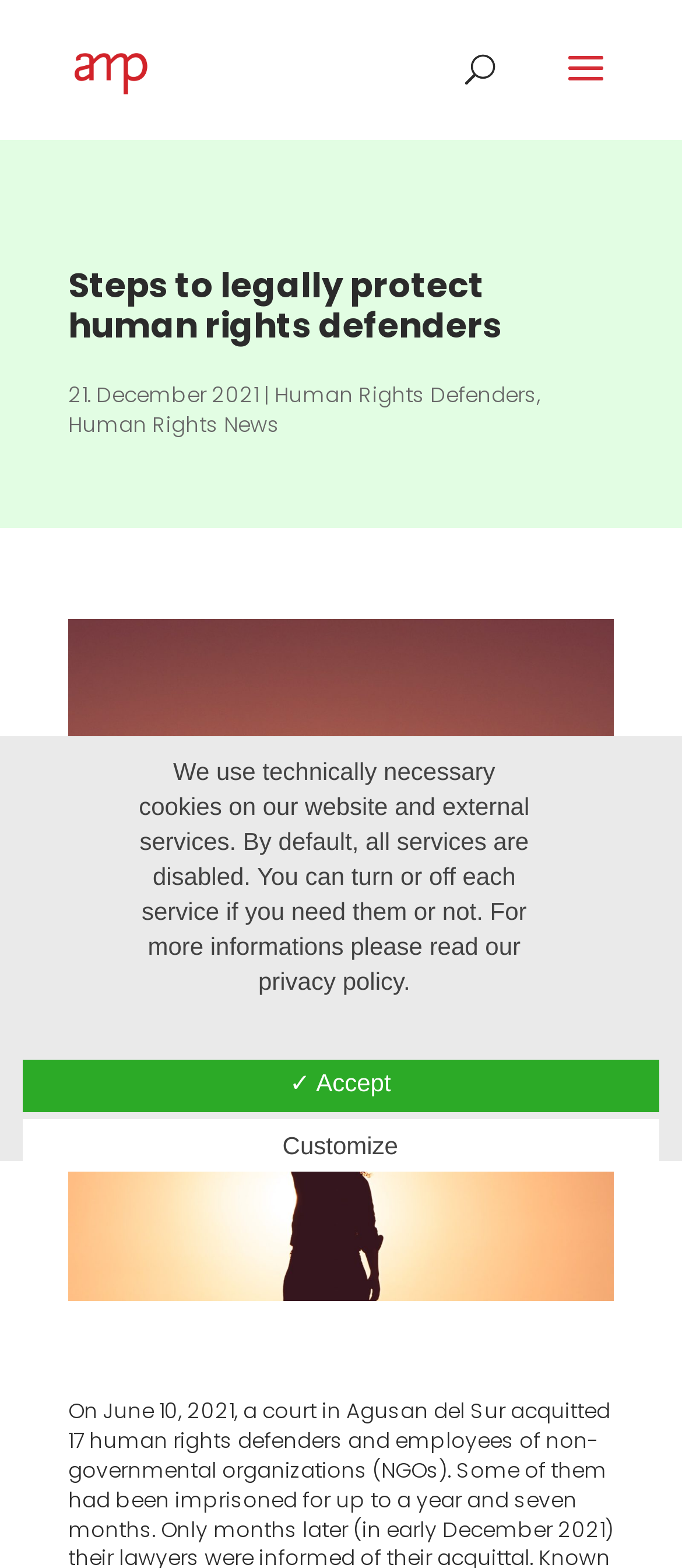For the element described, predict the bounding box coordinates as (top-left x, top-left y, bottom-right x, bottom-right y). All values should be between 0 and 1. Element description: alt="Aktionsbündnis Menschenrechte Philippinen"

[0.108, 0.034, 0.218, 0.053]